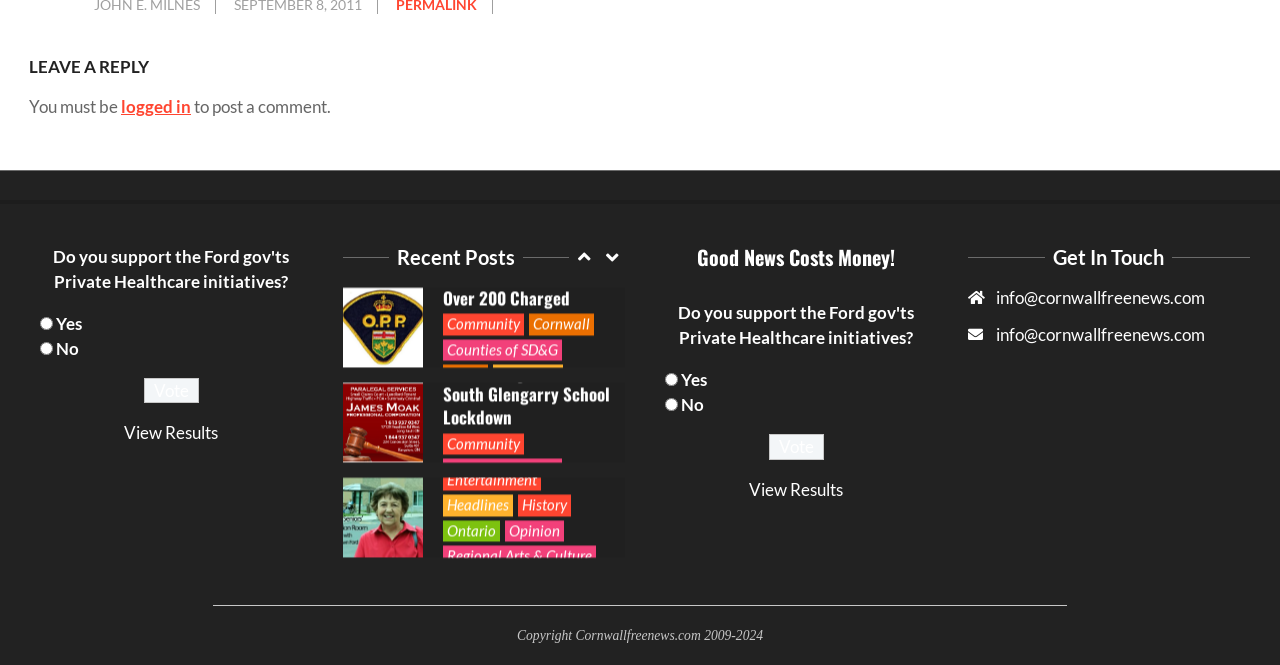Based on the visual content of the image, answer the question thoroughly: What is the purpose of the 'Leave a Reply' section?

The 'Leave a Reply' section is likely used for users to post comments on the webpage. This is inferred from the text 'You must be logged in to post a comment.' which suggests that users need to be logged in to use this feature.